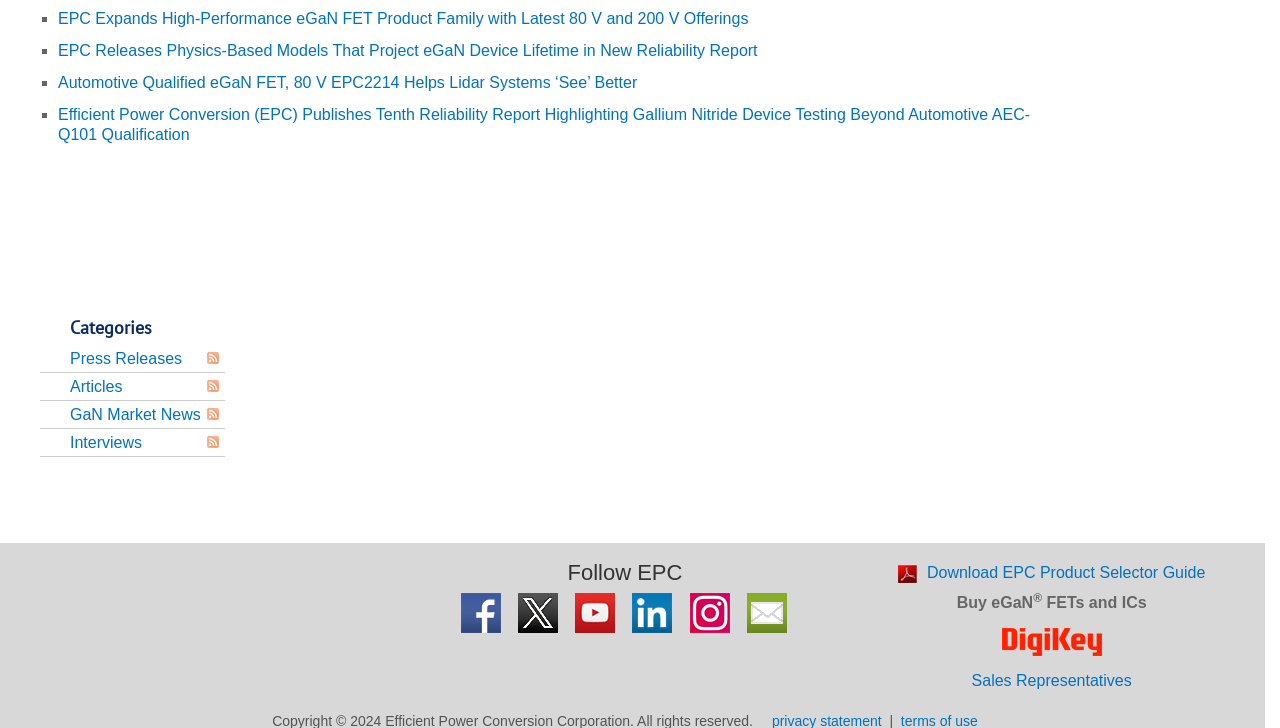What are the categories on this webpage?
Answer the question with a single word or phrase, referring to the image.

Press Releases, Articles, GaN Market News, Interviews